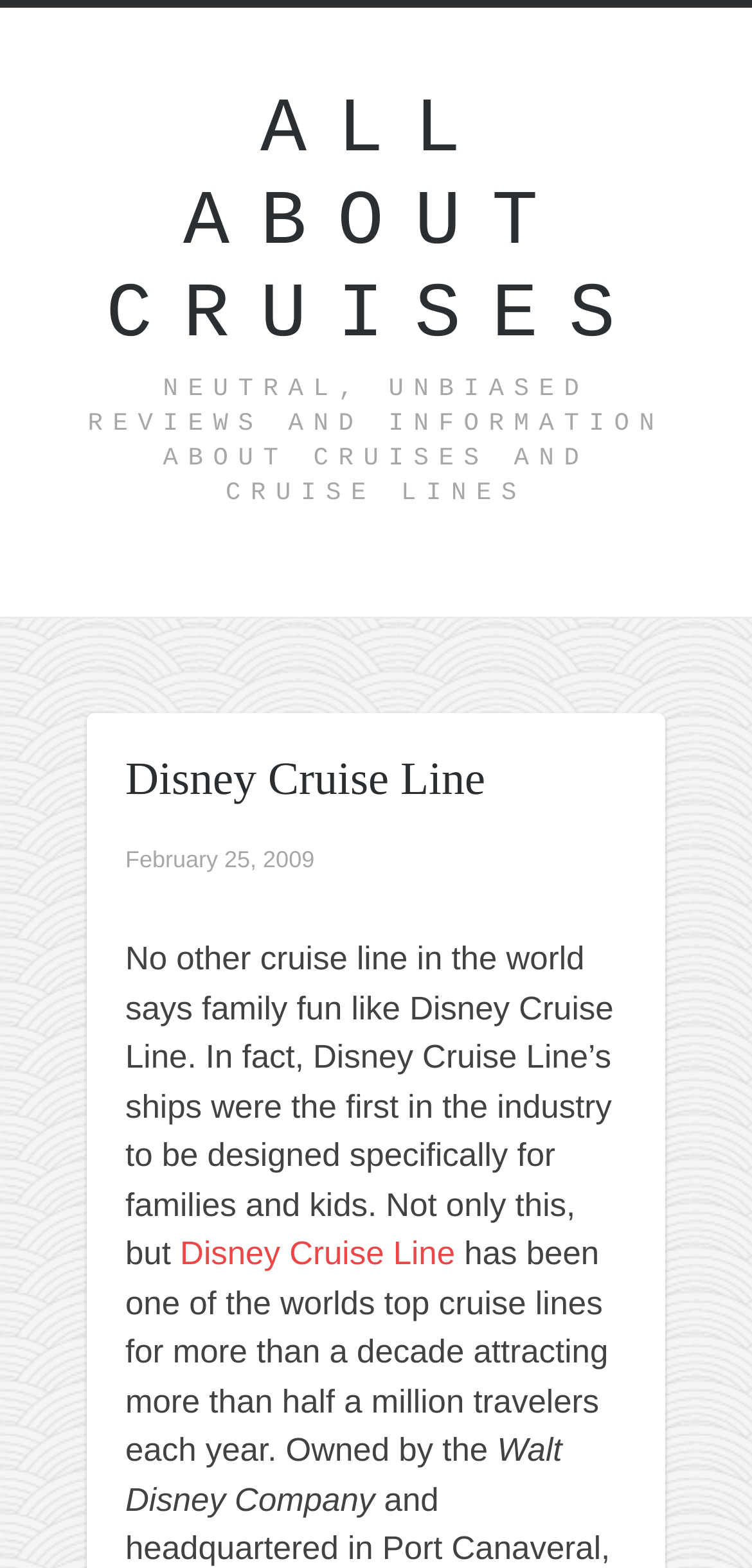Your task is to extract the text of the main heading from the webpage.

Disney Cruise Line